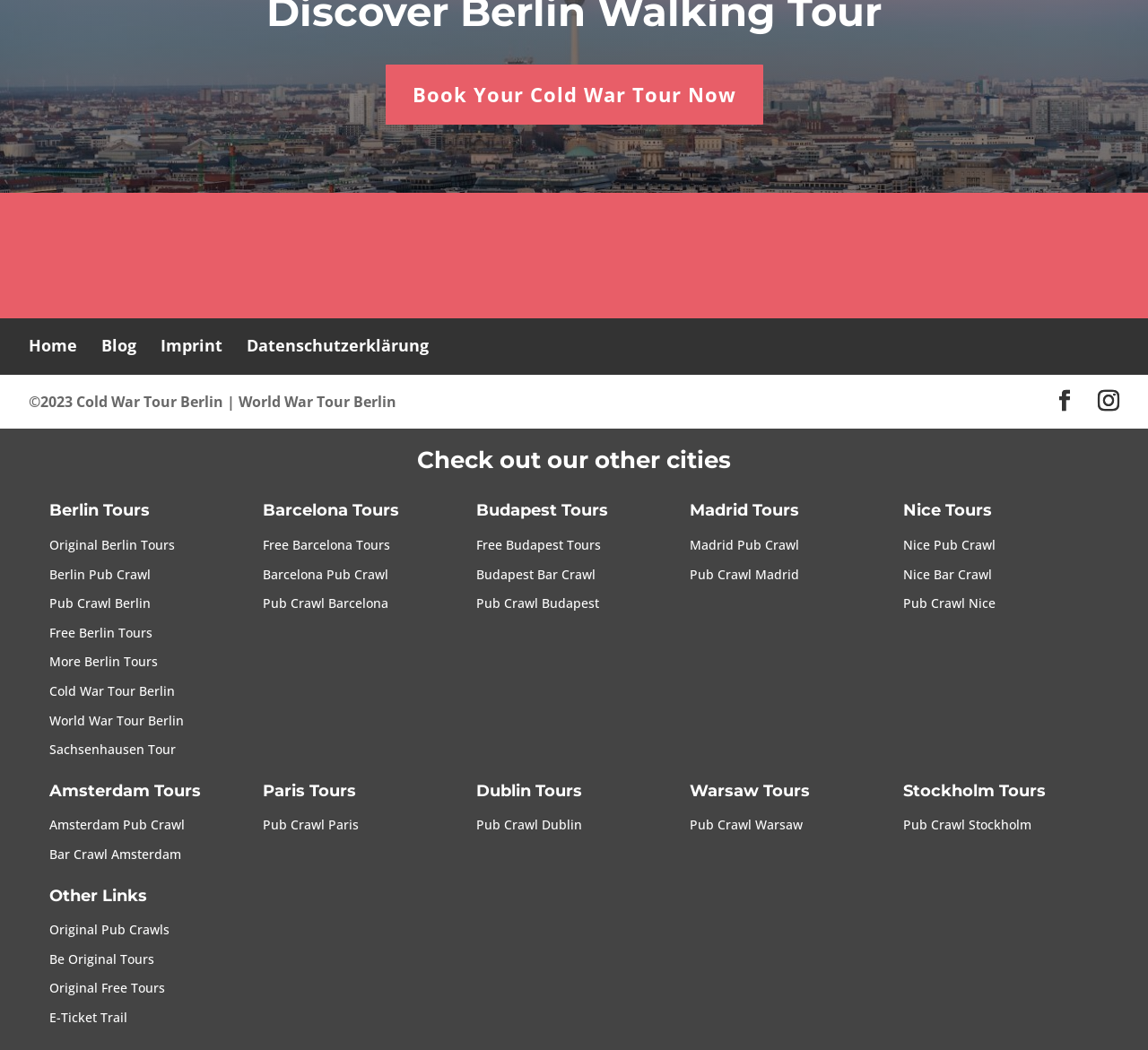Based on the element description: "World War Tour Berlin", identify the UI element and provide its bounding box coordinates. Use four float numbers between 0 and 1, [left, top, right, bottom].

[0.043, 0.678, 0.16, 0.694]